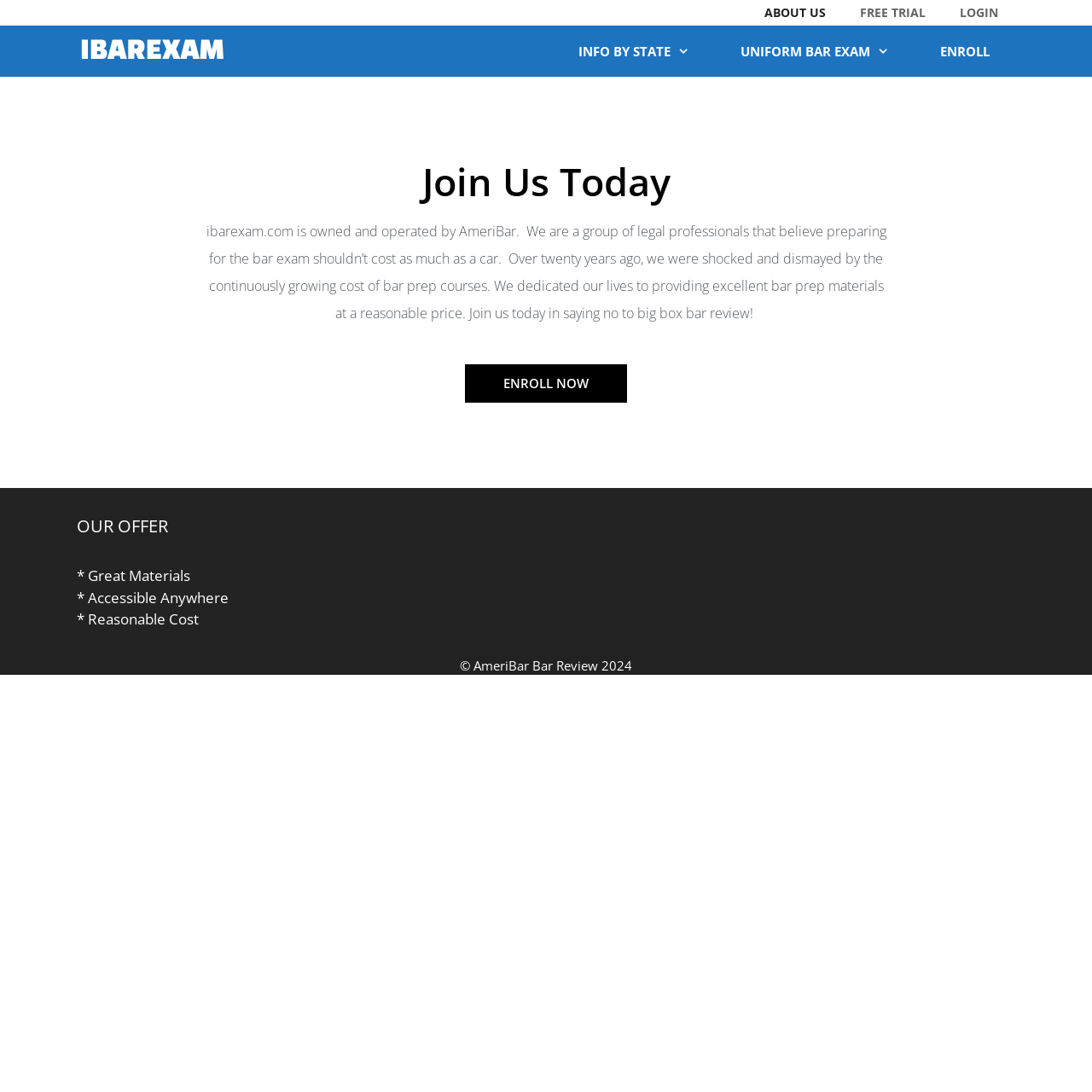Provide a single word or phrase answer to the question: 
How many links are there in the navigation menu?

3